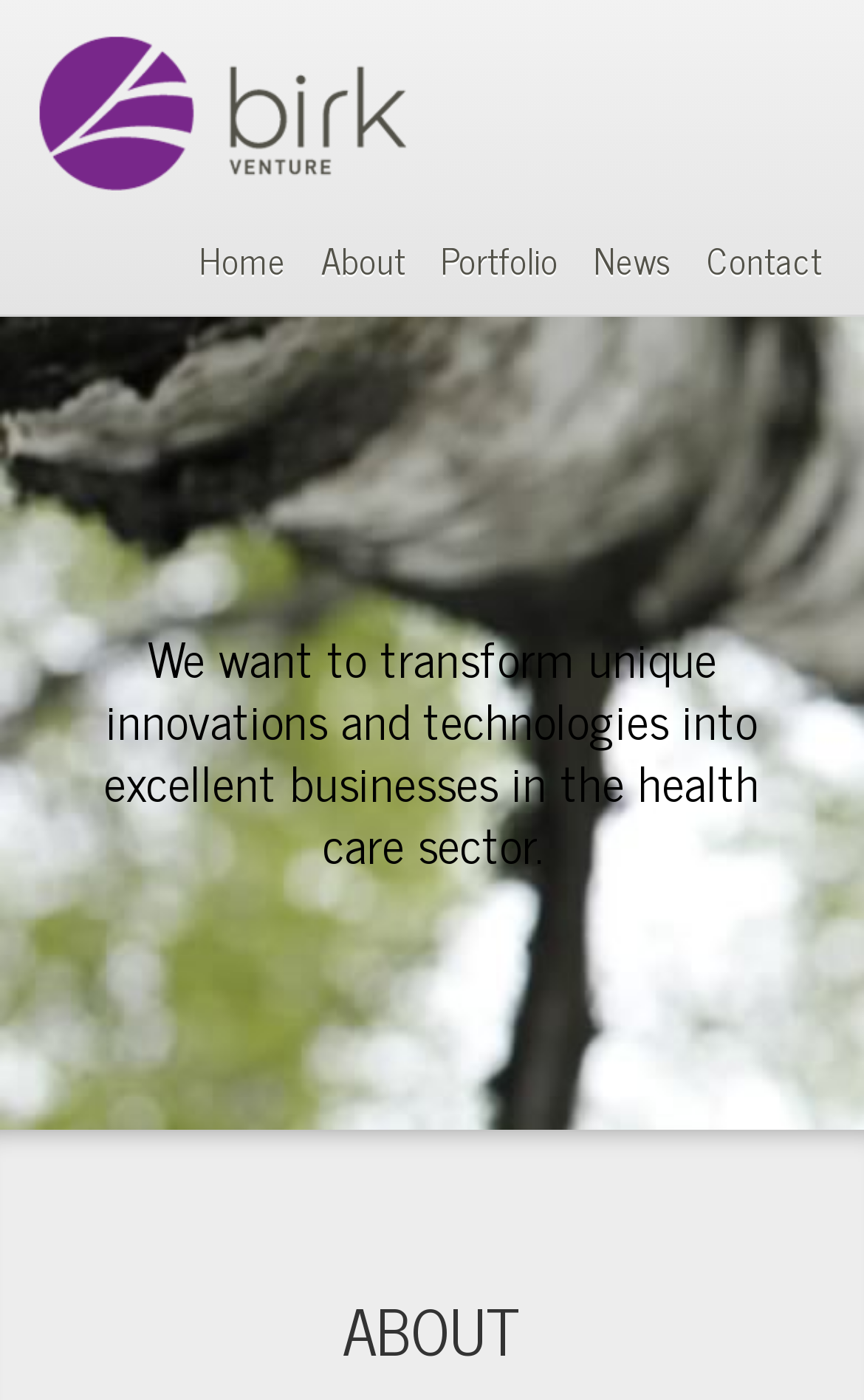Locate the bounding box of the user interface element based on this description: "Contact".

[0.797, 0.153, 0.972, 0.217]